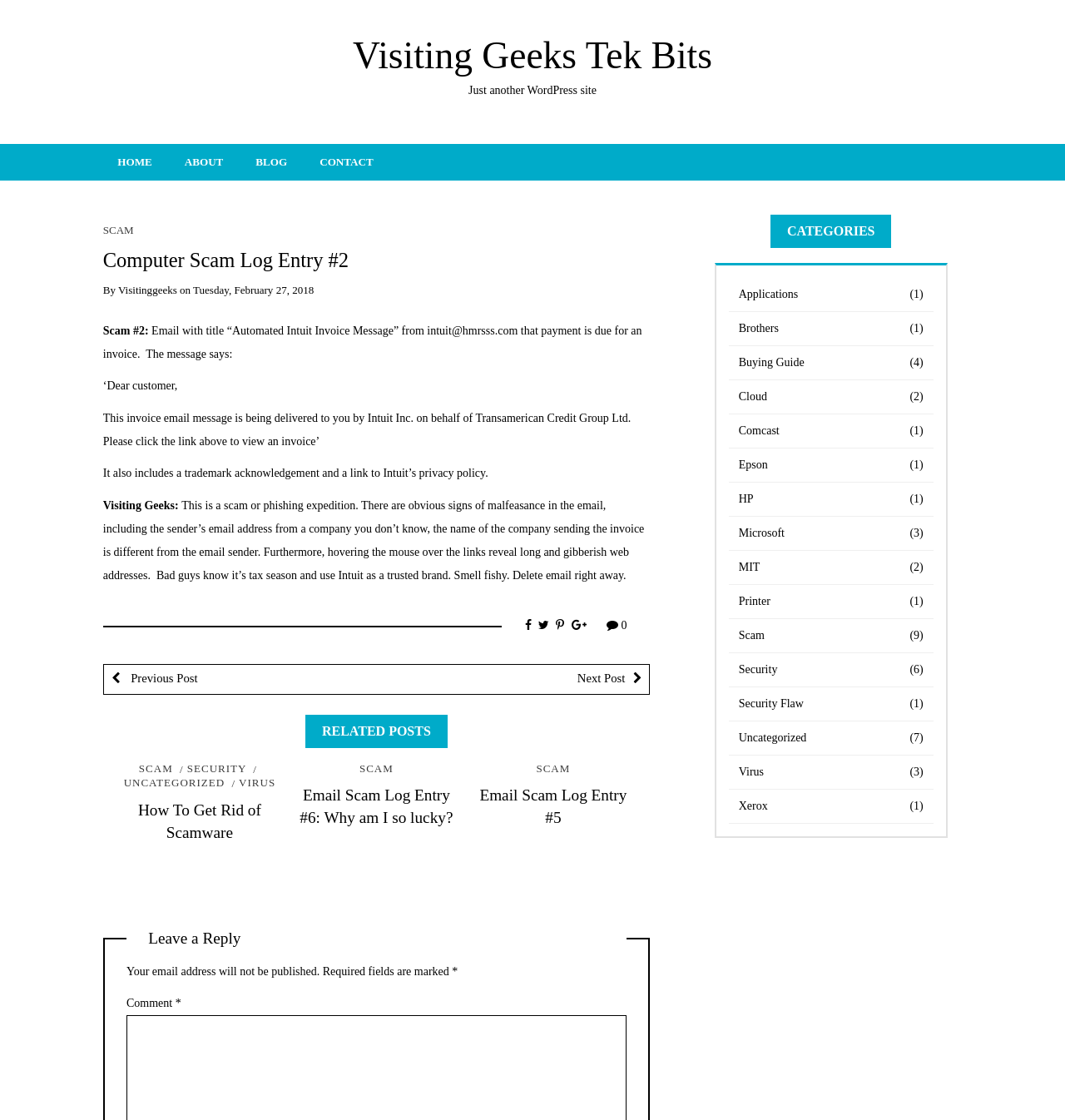Find the bounding box coordinates of the element's region that should be clicked in order to follow the given instruction: "View the 'RELATED POSTS'". The coordinates should consist of four float numbers between 0 and 1, i.e., [left, top, right, bottom].

[0.11, 0.638, 0.597, 0.668]